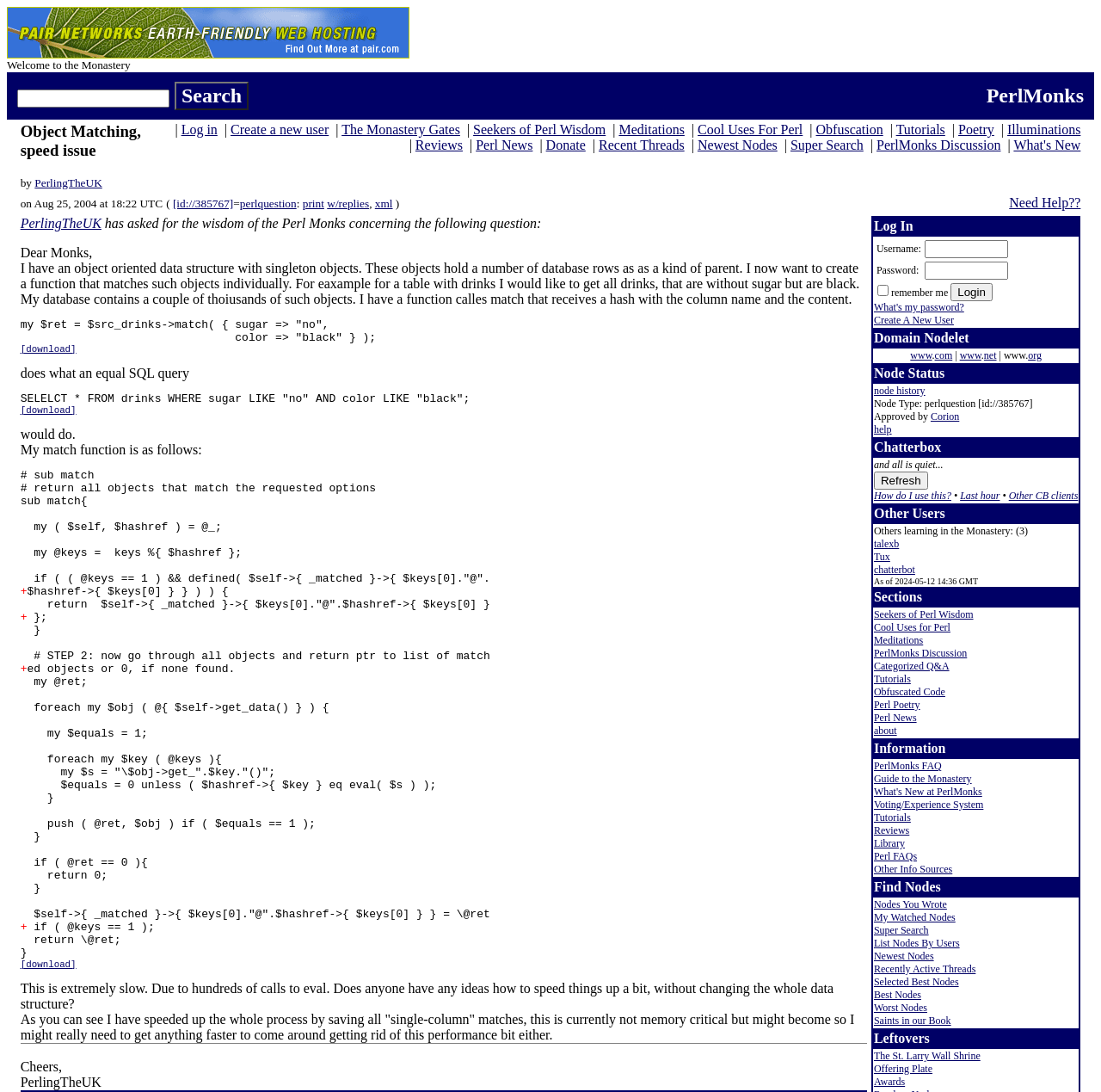What is the function of the 'match' function in the code? Refer to the image and provide a one-word or short phrase answer.

To return objects that match the requested options